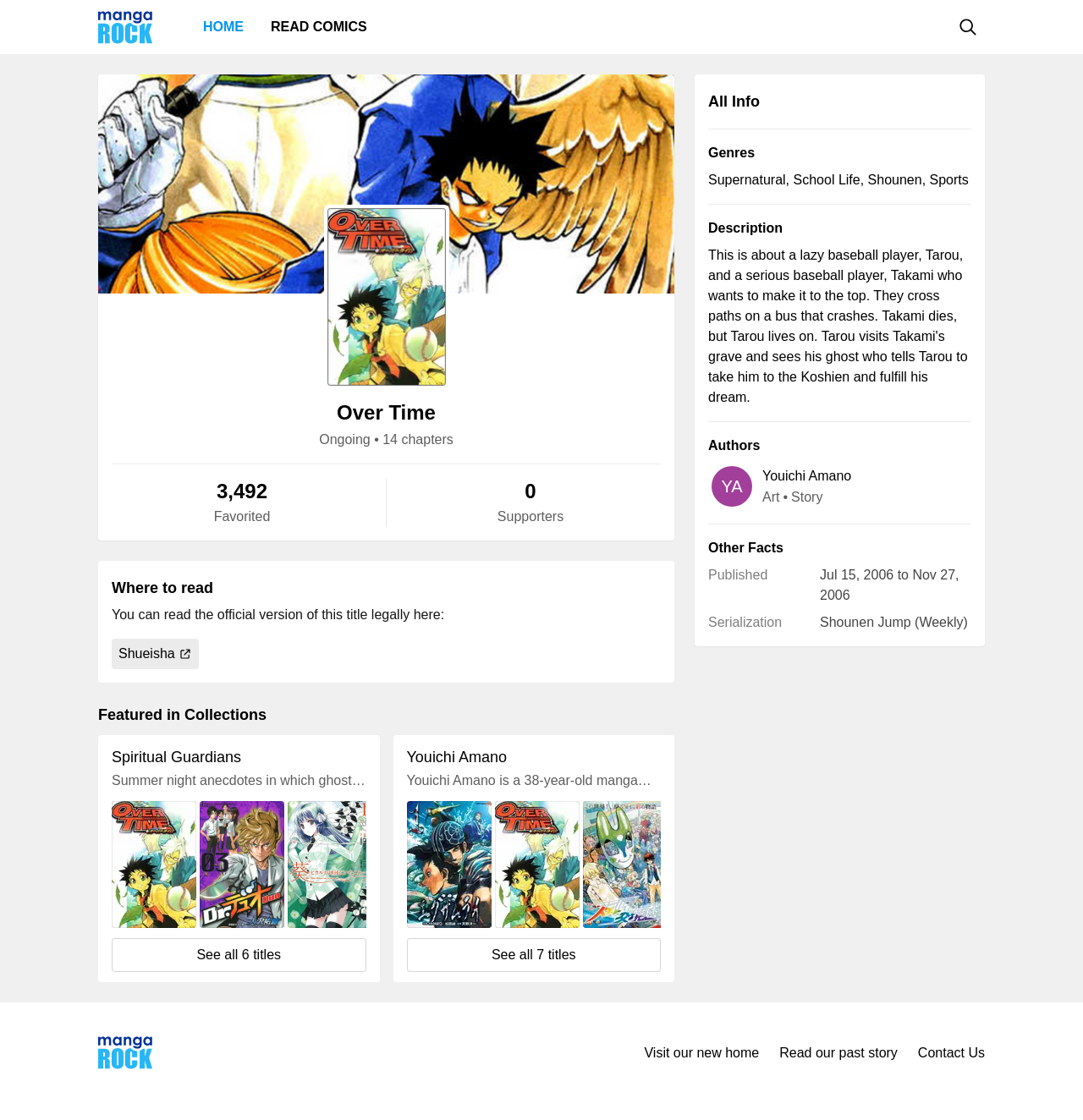How many chapters are available?
Please answer using one word or phrase, based on the screenshot.

14 chapters